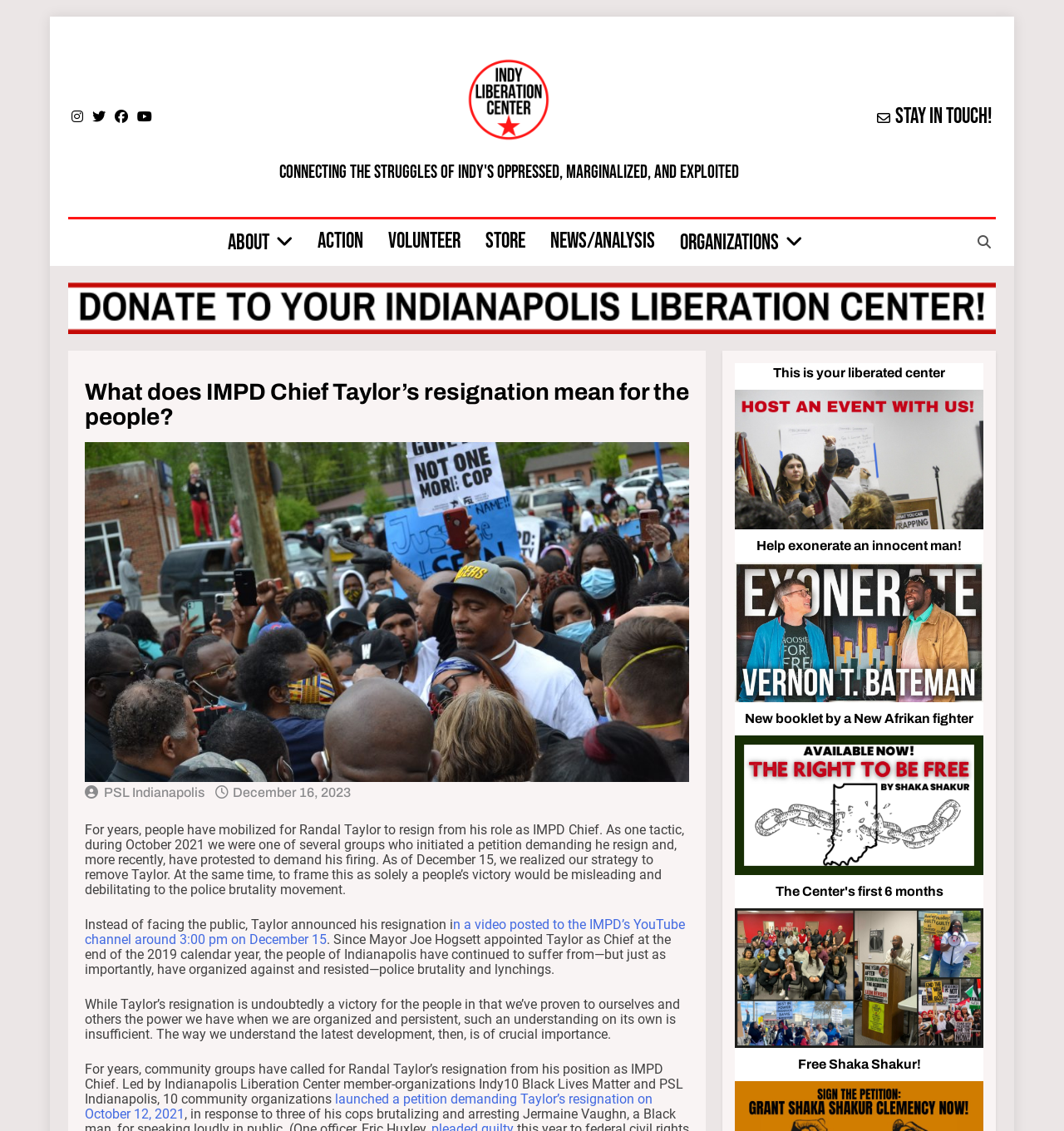Determine the bounding box coordinates of the section I need to click to execute the following instruction: "Visit the 'Indianapolis Liberation Center' website". Provide the coordinates as four float numbers between 0 and 1, i.e., [left, top, right, bottom].

[0.431, 0.044, 0.525, 0.137]